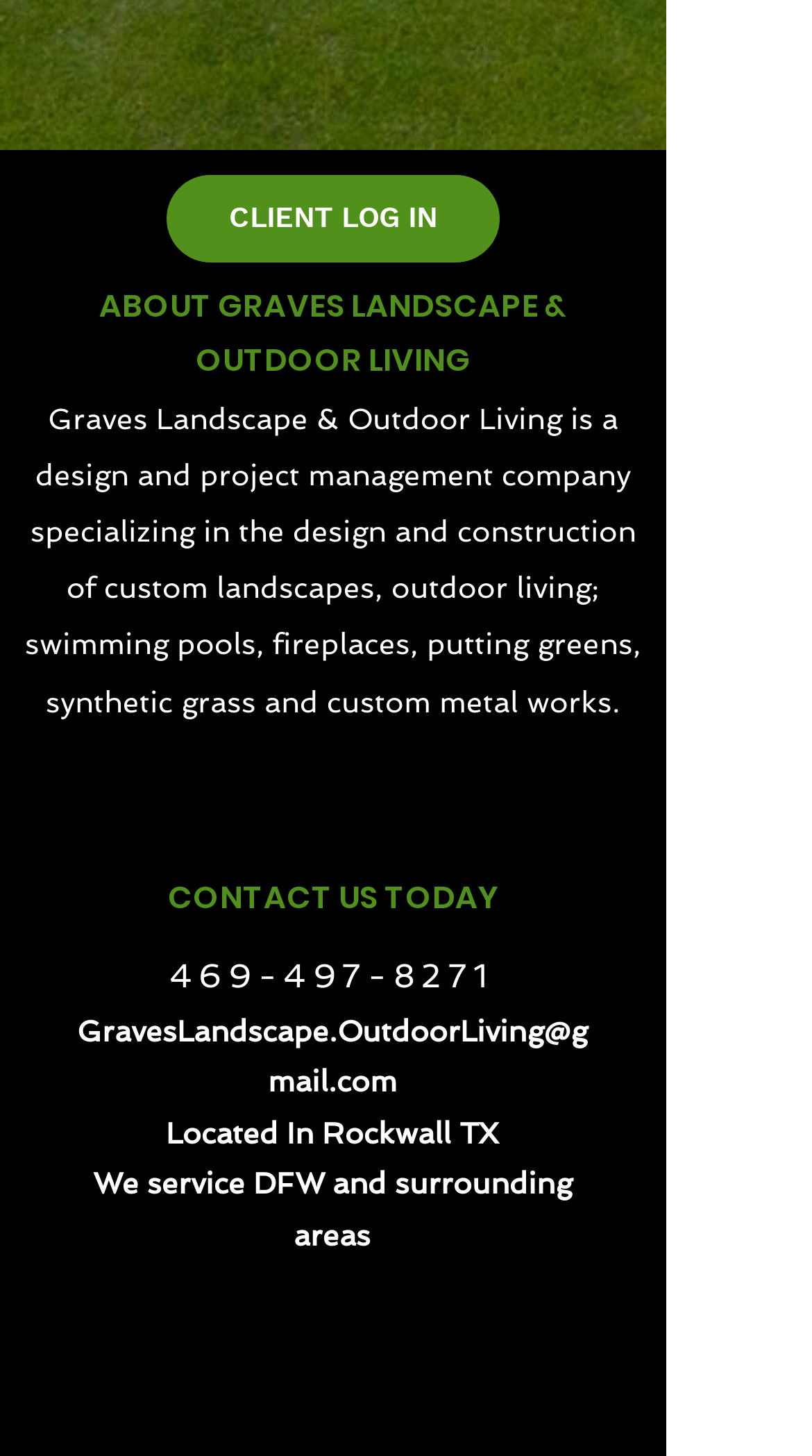Determine the bounding box coordinates for the UI element matching this description: "469-497-8271".

[0.208, 0.656, 0.609, 0.684]